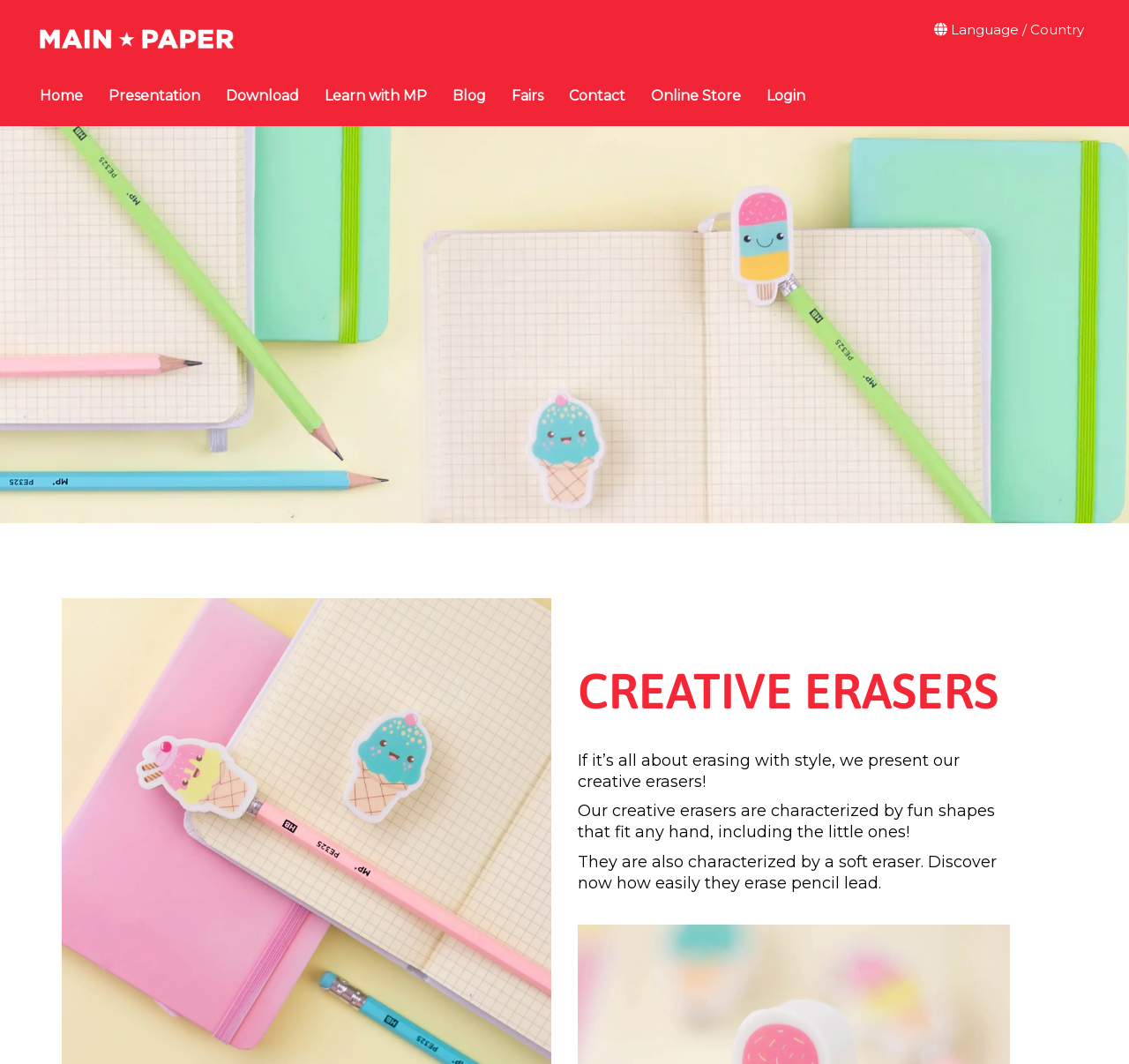Find the bounding box coordinates of the element to click in order to complete this instruction: "Go to the Home page". The bounding box coordinates must be four float numbers between 0 and 1, denoted as [left, top, right, bottom].

[0.035, 0.081, 0.073, 0.099]